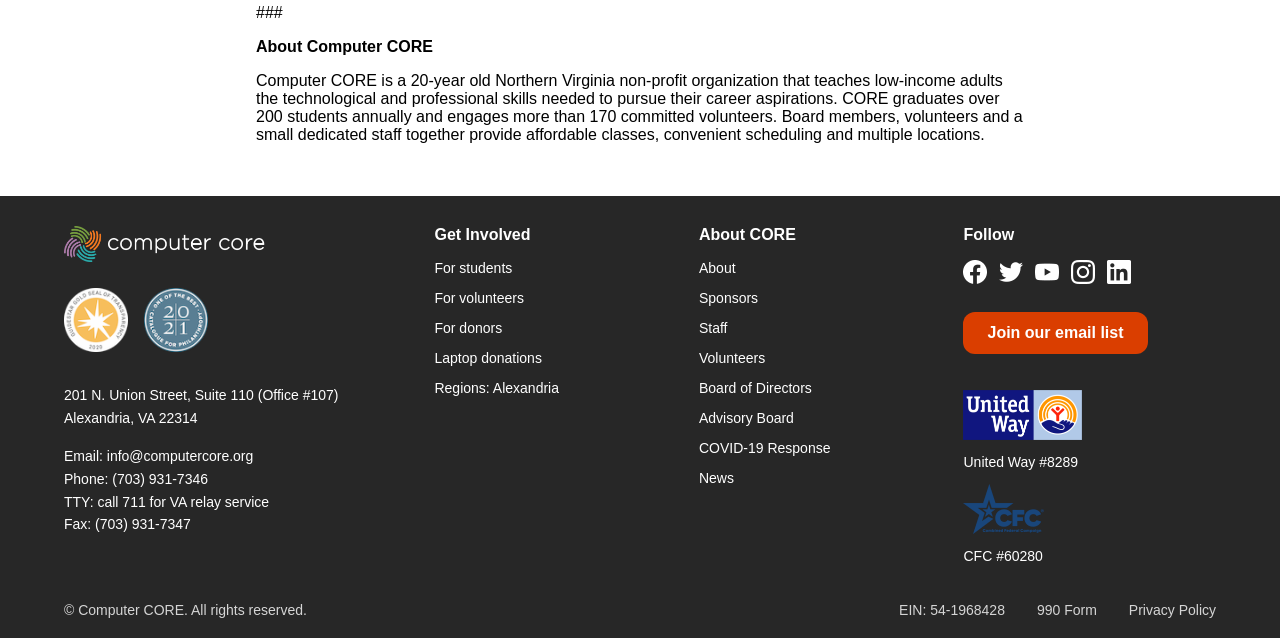Please locate the bounding box coordinates for the element that should be clicked to achieve the following instruction: "Click on the 'Get Involved' heading". Ensure the coordinates are given as four float numbers between 0 and 1, i.e., [left, top, right, bottom].

[0.339, 0.354, 0.534, 0.382]